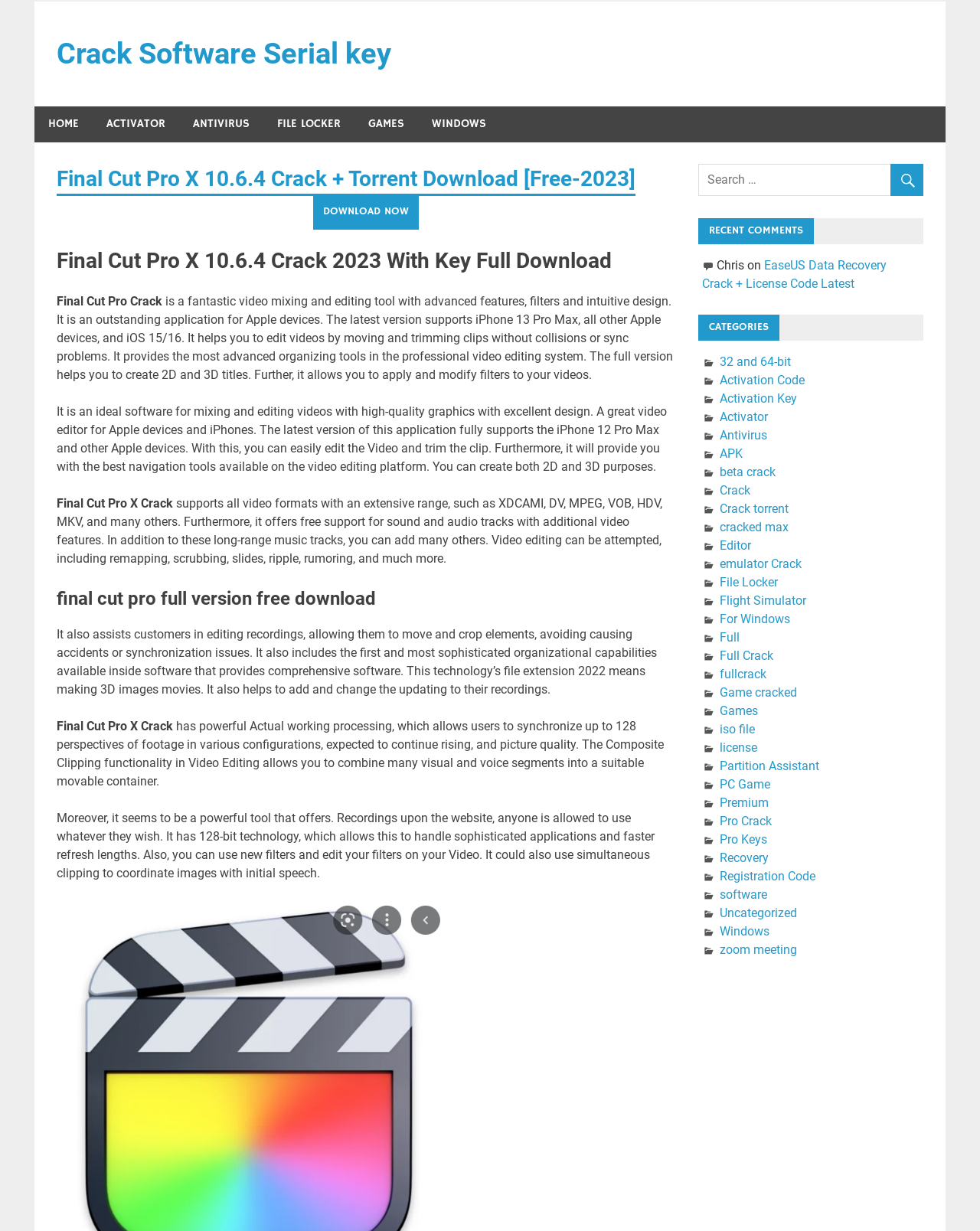Specify the bounding box coordinates (top-left x, top-left y, bottom-right x, bottom-right y) of the UI element in the screenshot that matches this description: 32 and 64-bit

[0.734, 0.288, 0.807, 0.3]